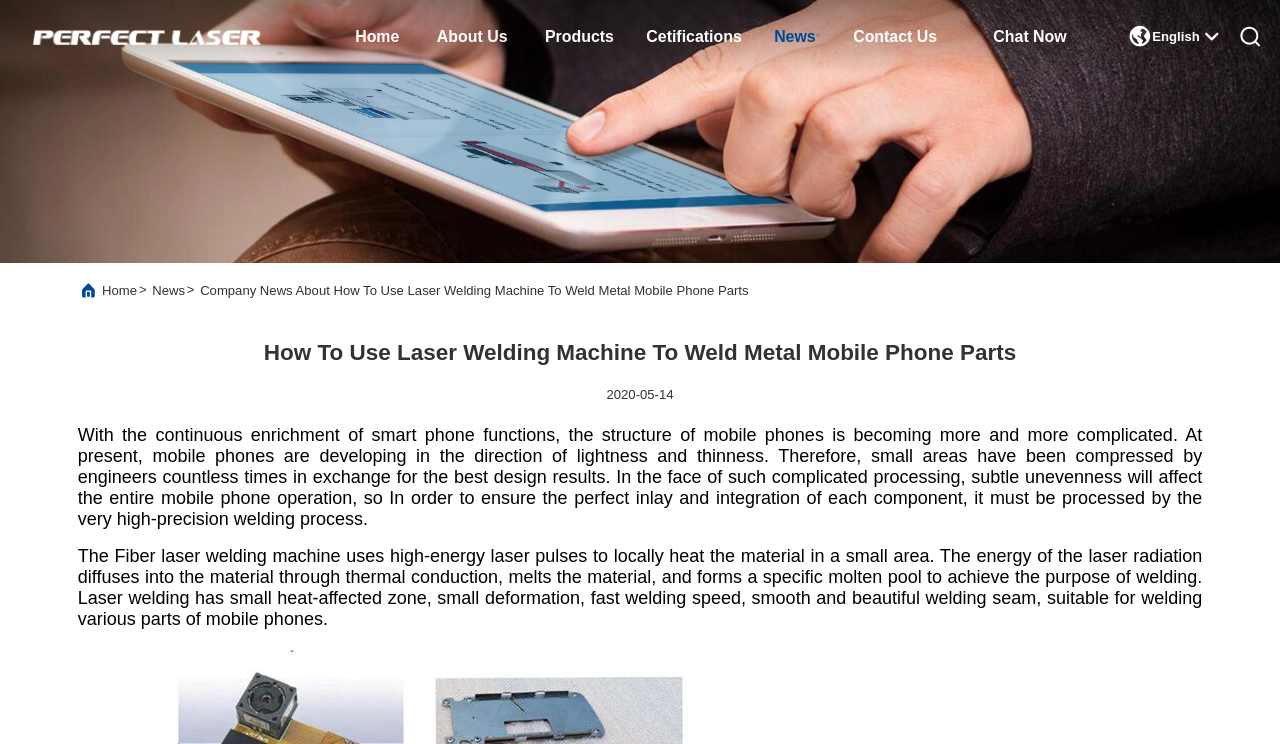What is the language selection option?
Based on the visual details in the image, please answer the question thoroughly.

The language selection option is located at the top right corner of the webpage, with a bounding box coordinate of [0.9, 0.039, 0.937, 0.059], and the only option available is 'English'.